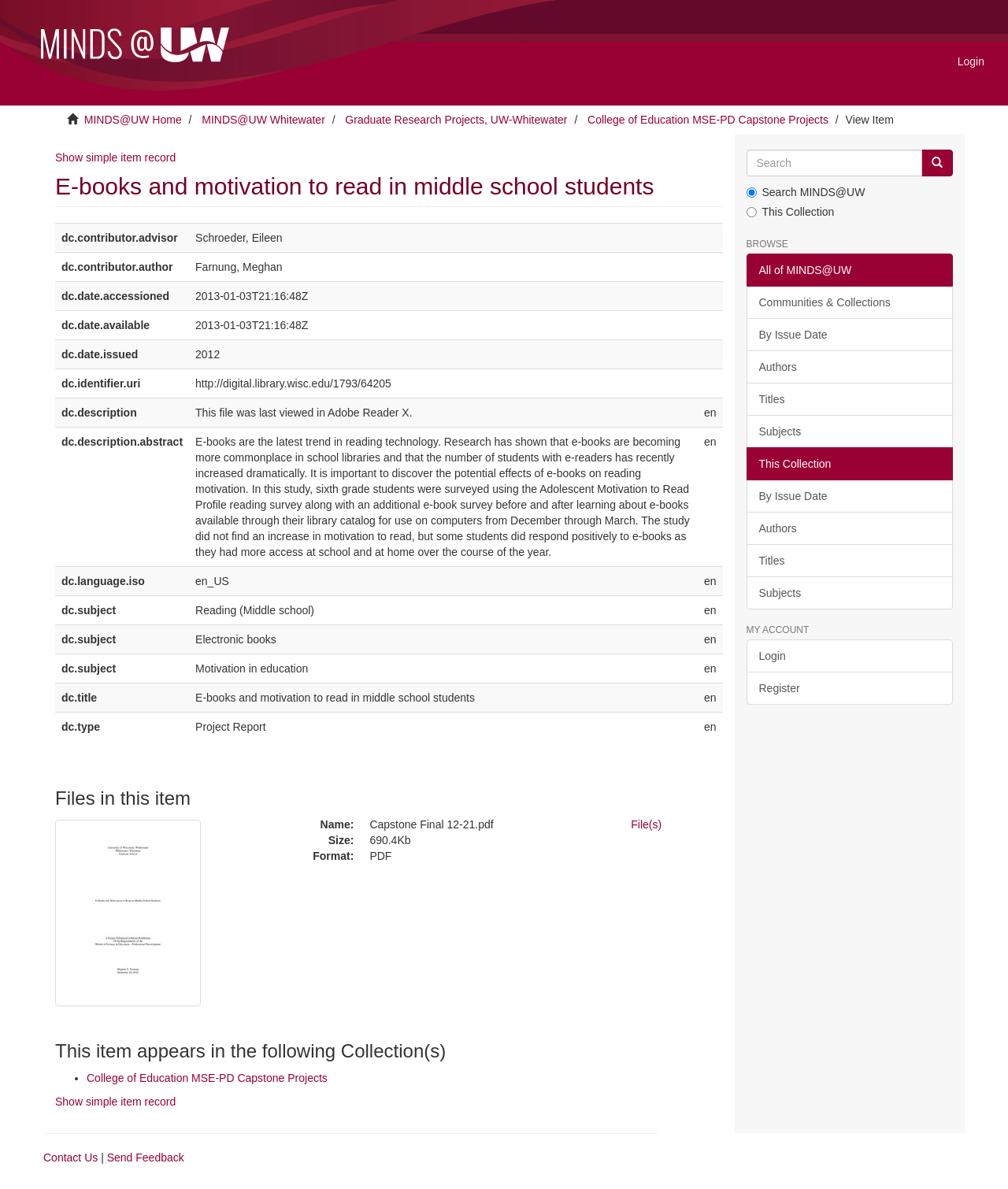Determine the bounding box coordinates for the area you should click to complete the following instruction: "View the item details".

[0.839, 0.095, 0.887, 0.106]